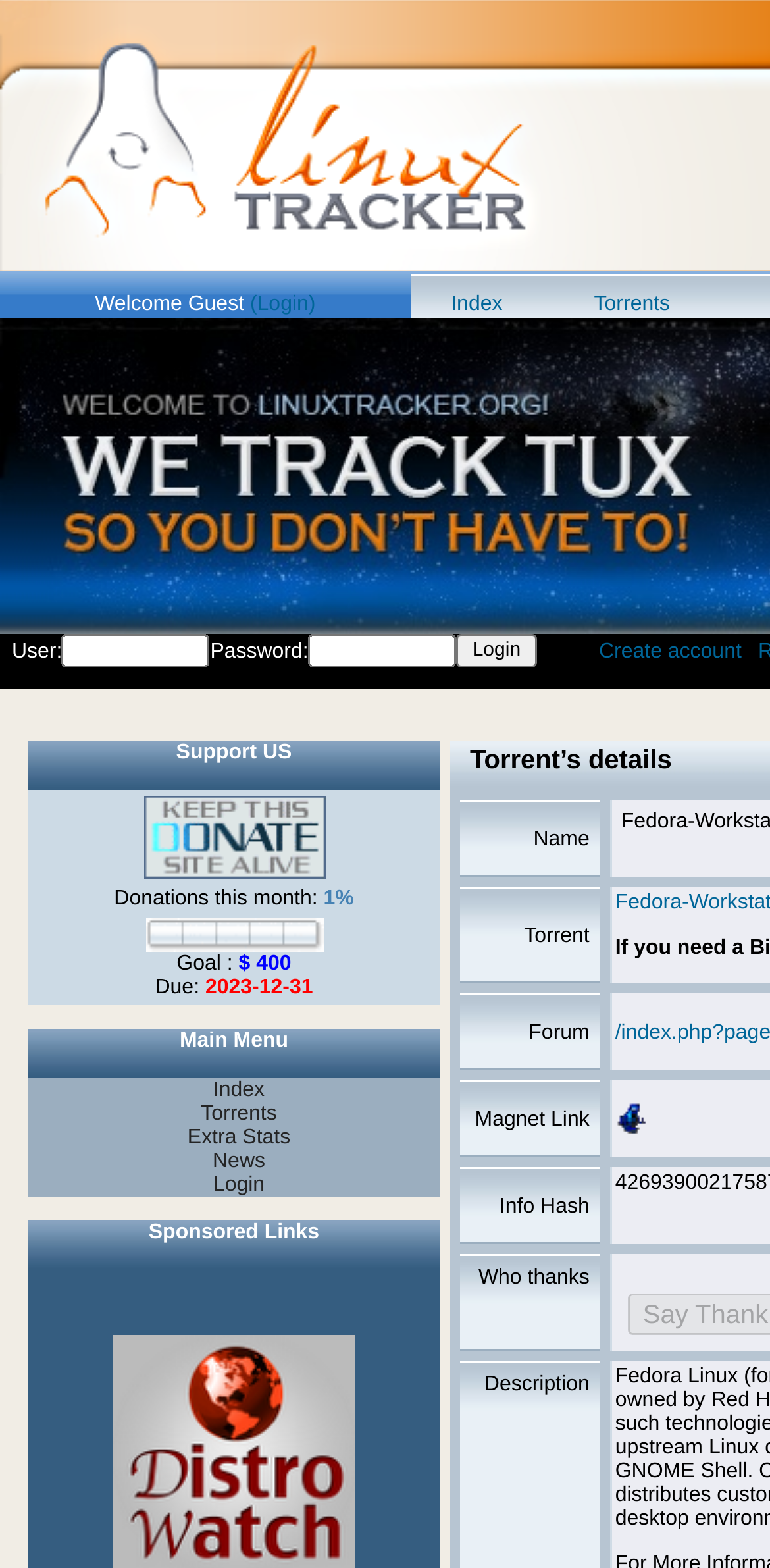Identify the bounding box coordinates of the region that should be clicked to execute the following instruction: "Click on Login".

[0.593, 0.404, 0.697, 0.426]